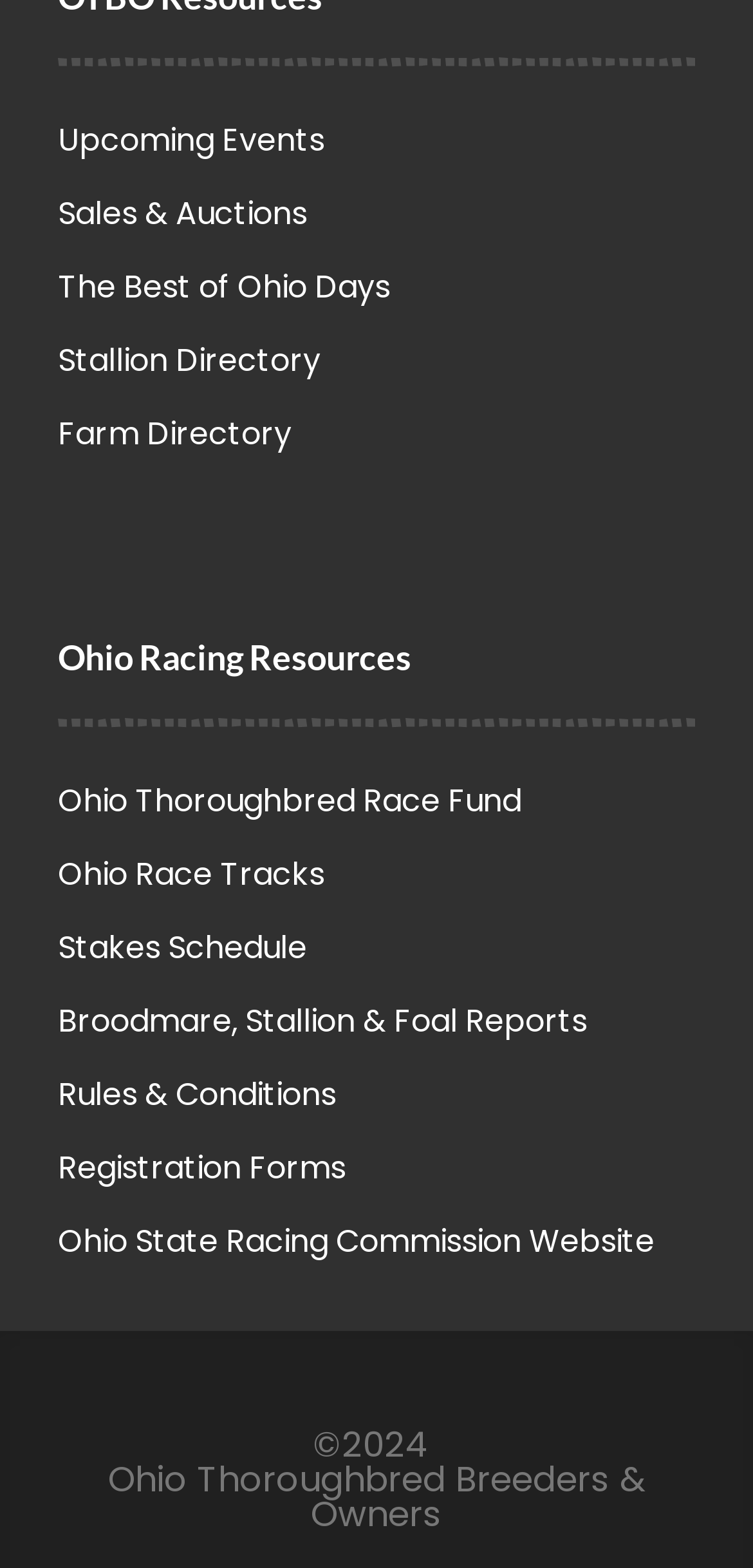What is the category of the link 'Stakes Schedule'?
Using the visual information from the image, give a one-word or short-phrase answer.

Ohio Racing Resources